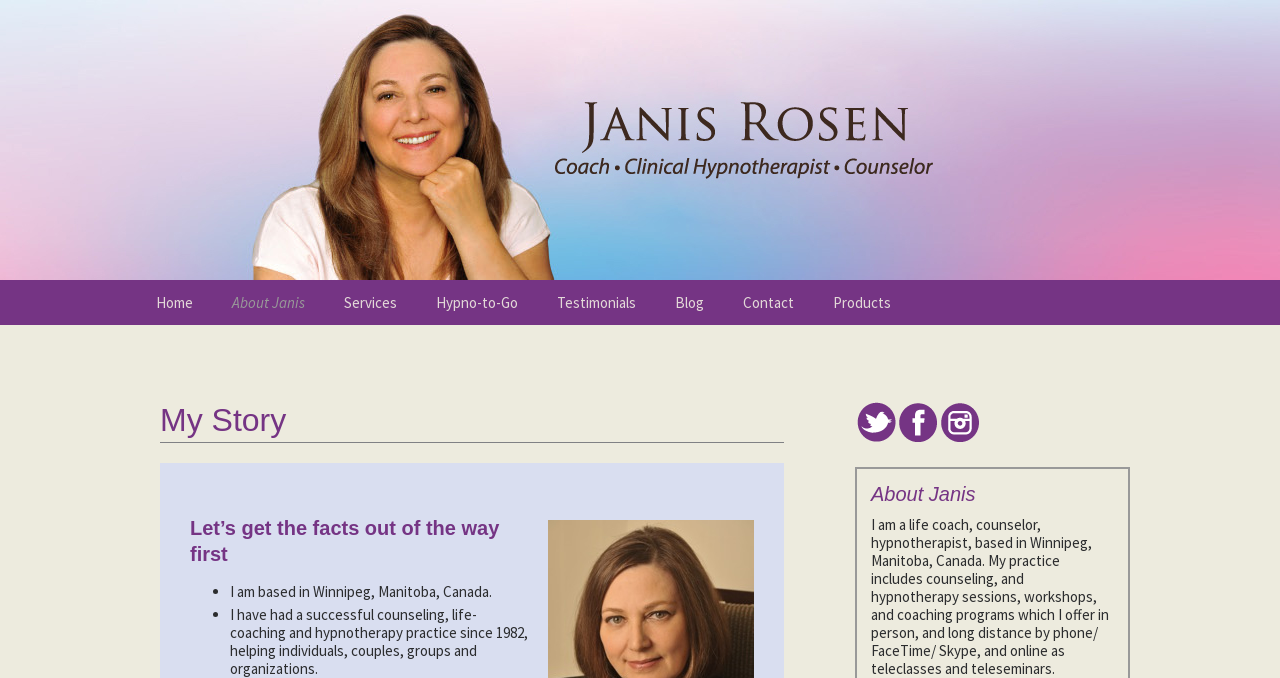What is the purpose of the 'Hypno-to-Go' link?
Look at the image and answer the question using a single word or phrase.

Unknown